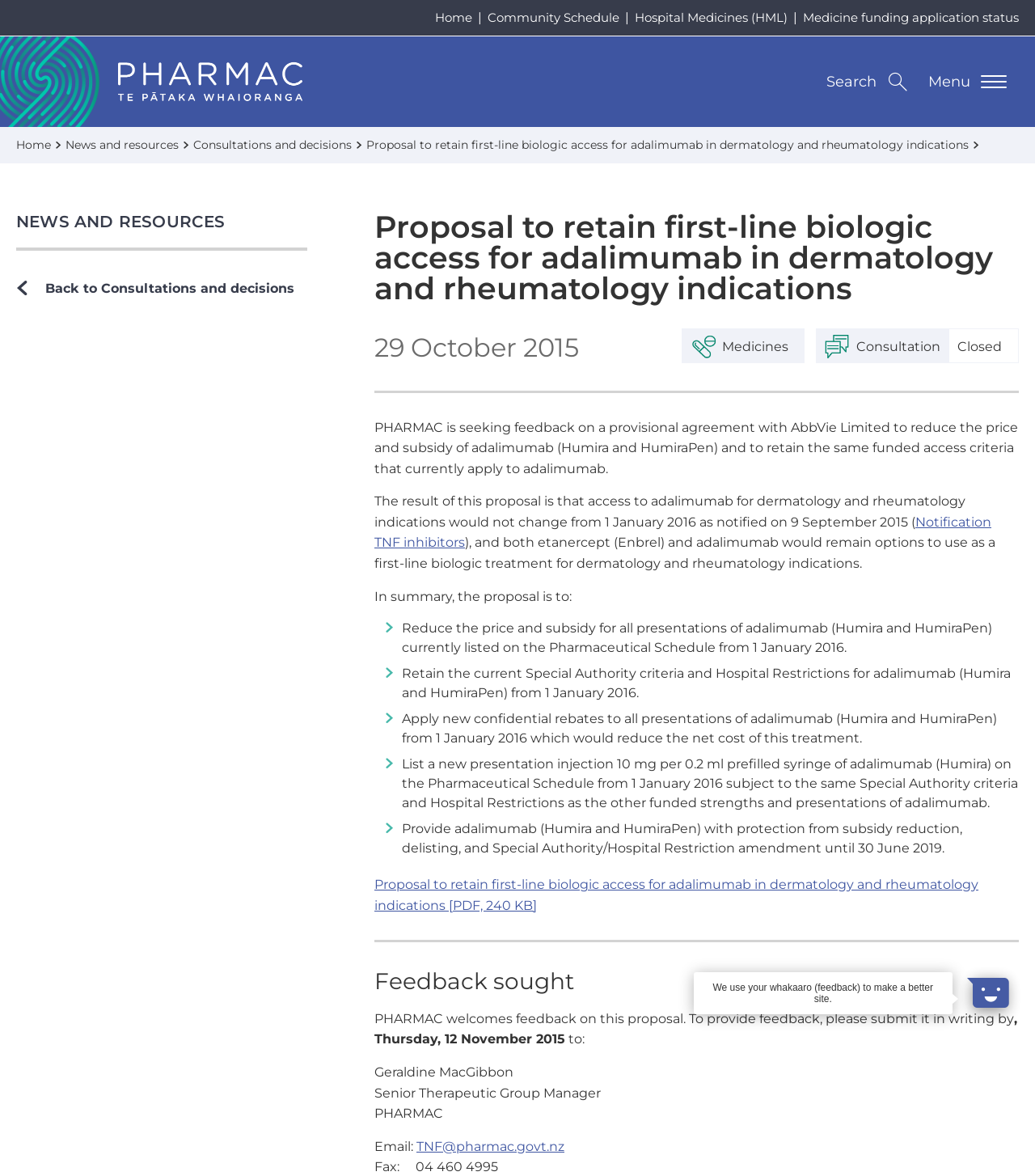Please identify the bounding box coordinates of the element I need to click to follow this instruction: "Click on Home".

[0.42, 0.008, 0.456, 0.021]